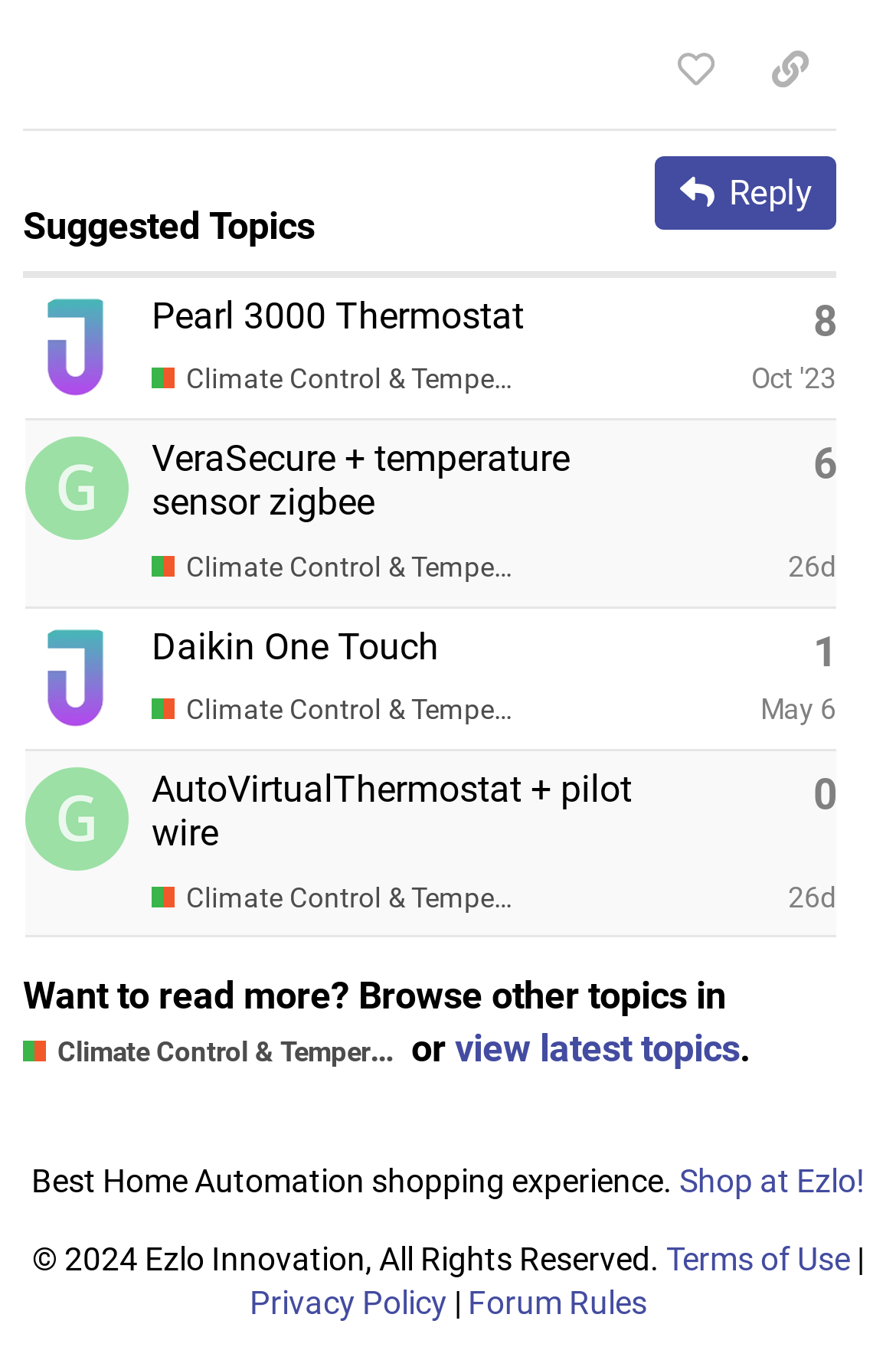Reply to the question with a brief word or phrase: How many replies does the topic 'Pearl 3000 Thermostat' have?

8